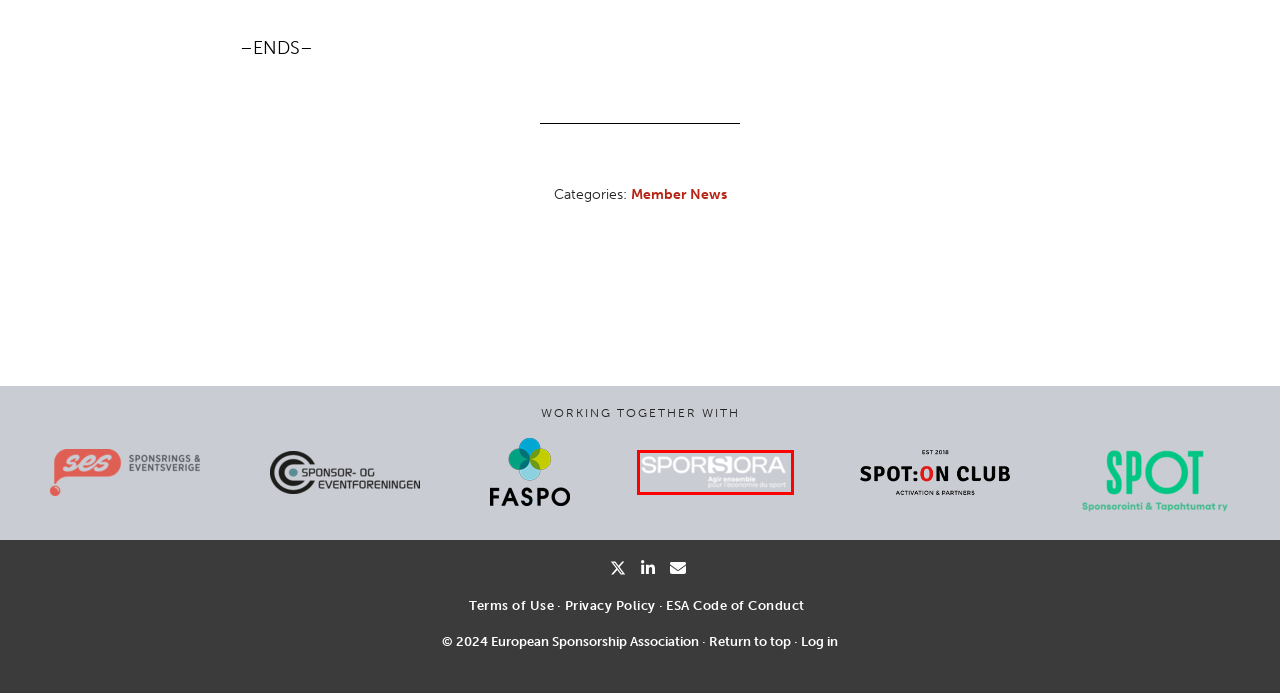View the screenshot of the webpage containing a red bounding box around a UI element. Select the most fitting webpage description for the new page shown after the element in the red bounding box is clicked. Here are the candidates:
A. Sponsrings & Eventsverige | SES
B. ESA Privacy Policy – European Sponsorship Association
C. Event Resources – European Sponsorship Association
D. Log In ‹ European Sponsorship Association — WordPress
E. ESA Code of Conduct – European Sponsorship Association
F. SPONSOR- OG EVENTFORENINGEN
G. Accueil
H. ESA | Terms of Use – European Sponsorship Association

G